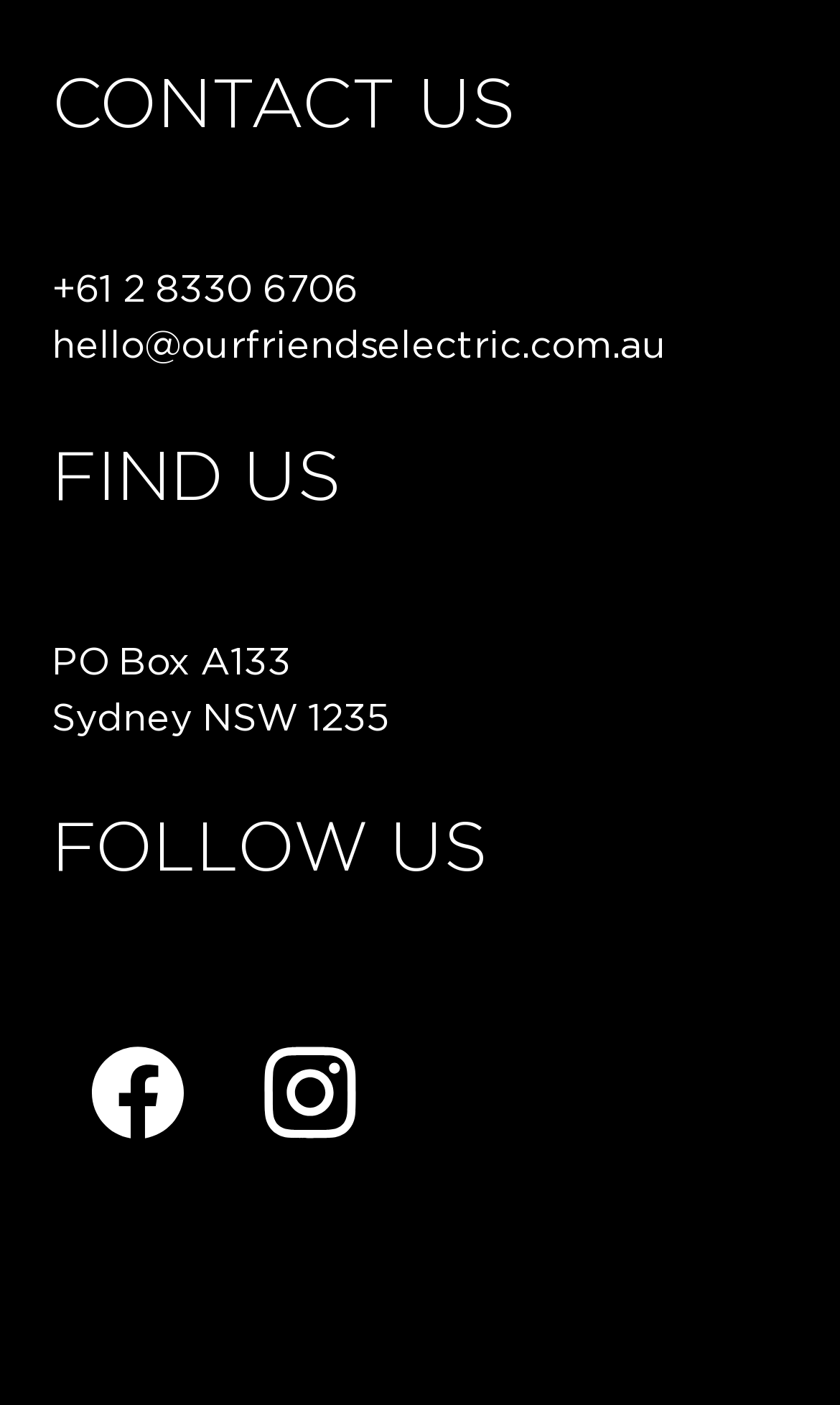Give a one-word or short-phrase answer to the following question: 
How many social media platforms are available to follow?

2